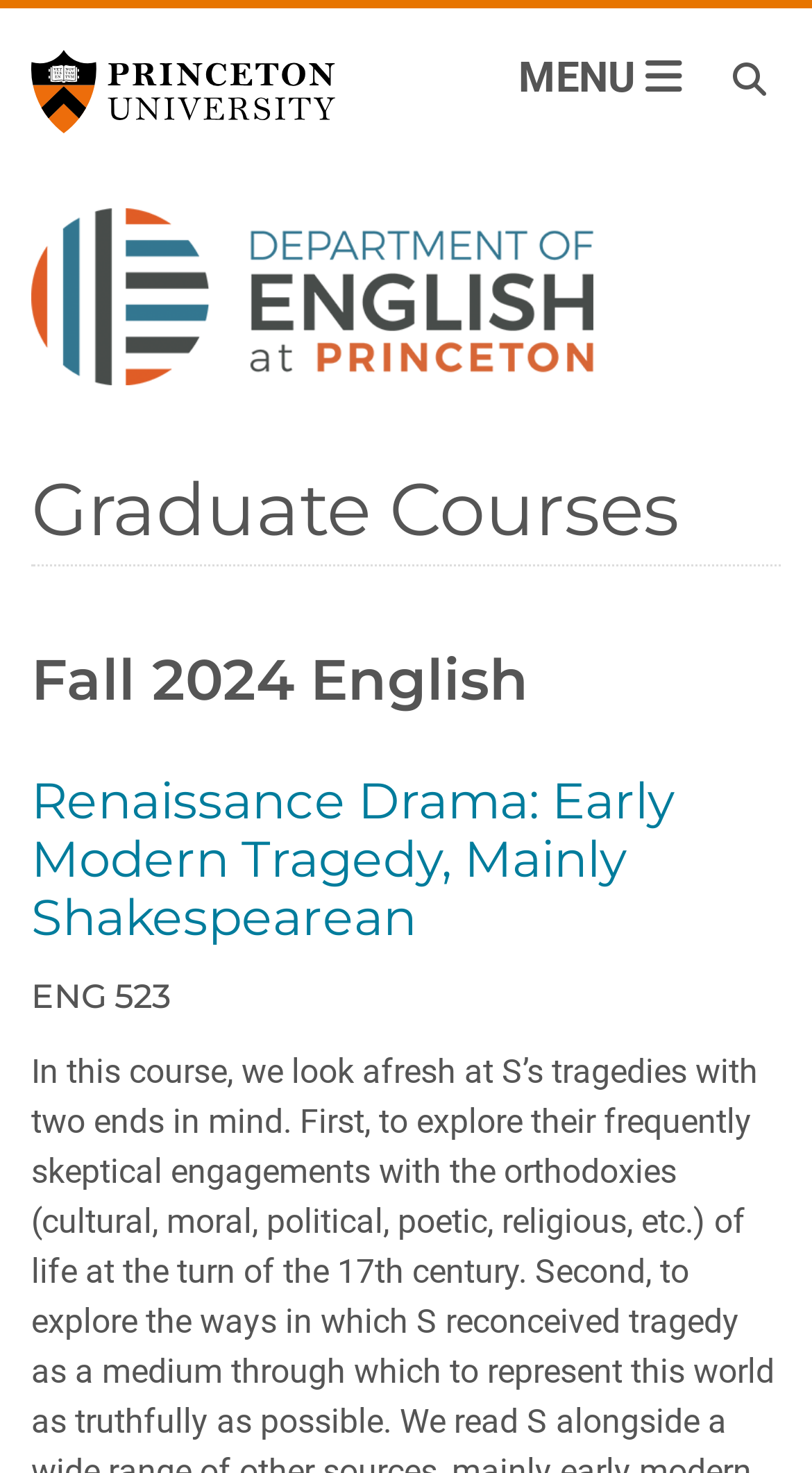Extract the bounding box of the UI element described as: "title="Princeton University"".

[0.038, 0.034, 0.449, 0.09]